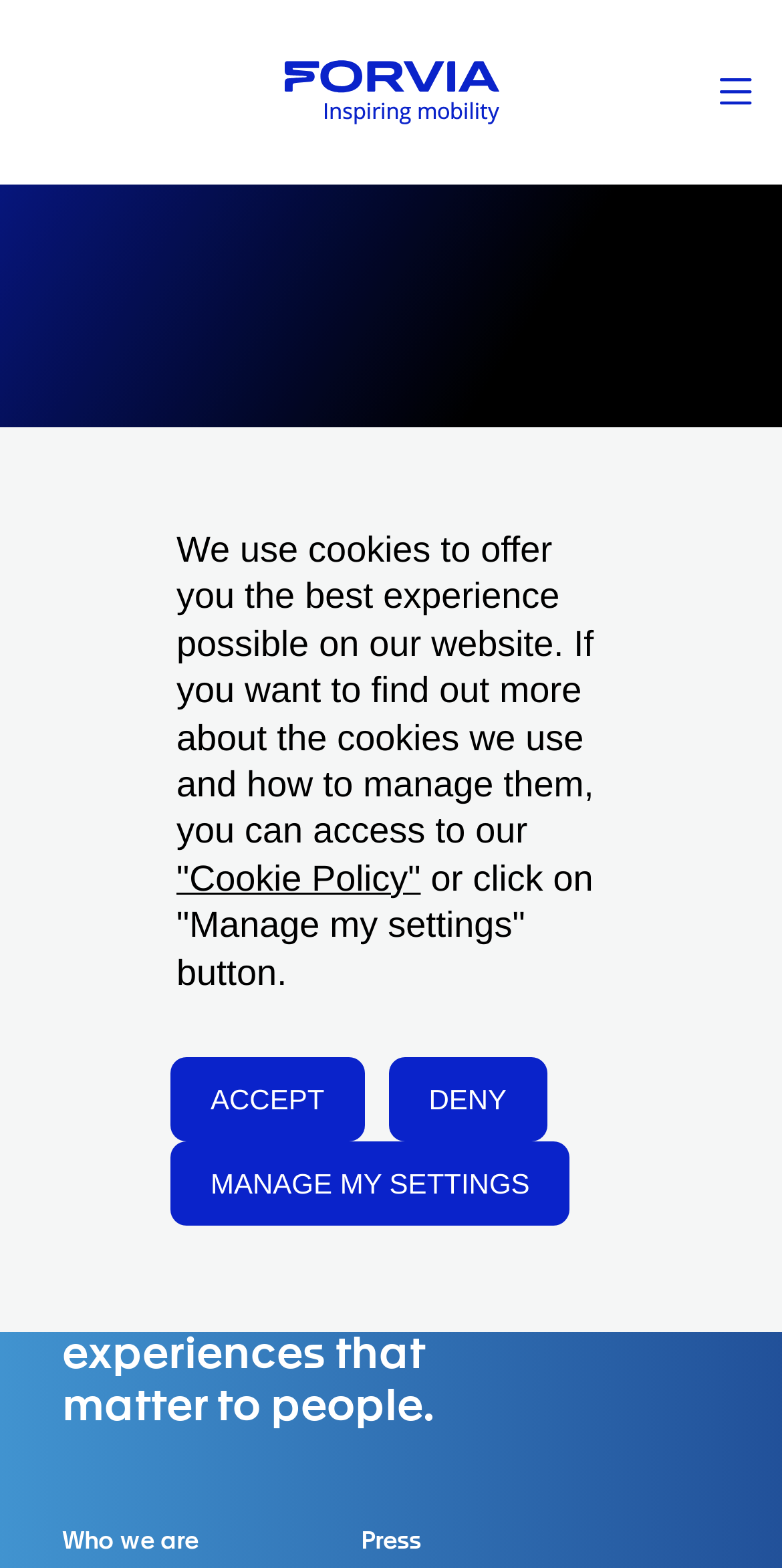Highlight the bounding box coordinates of the element you need to click to perform the following instruction: "Click on Sustainable Development."

None